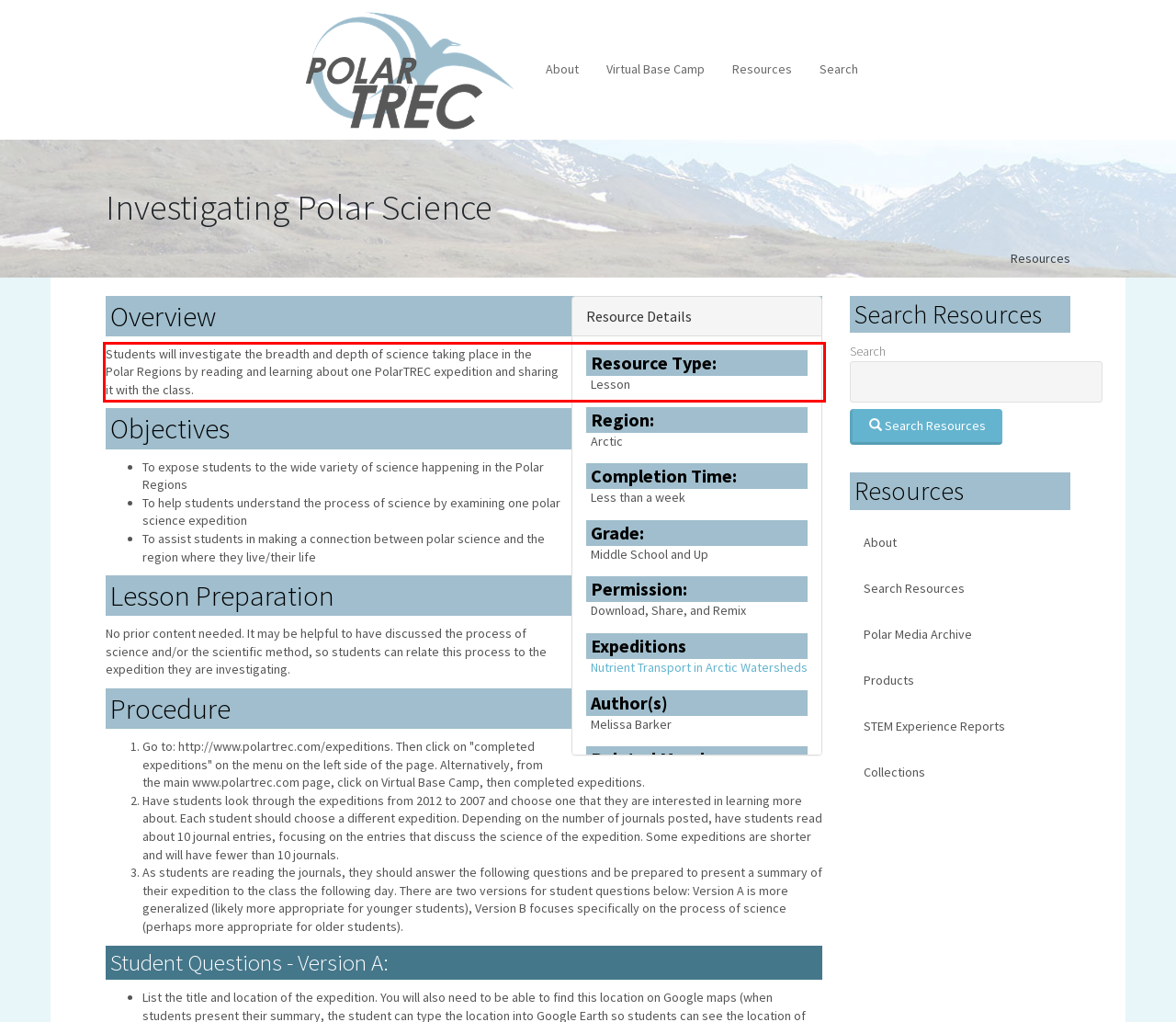Using the provided screenshot of a webpage, recognize and generate the text found within the red rectangle bounding box.

Students will investigate the breadth and depth of science taking place in the Polar Regions by reading and learning about one PolarTREC expedition and sharing it with the class.